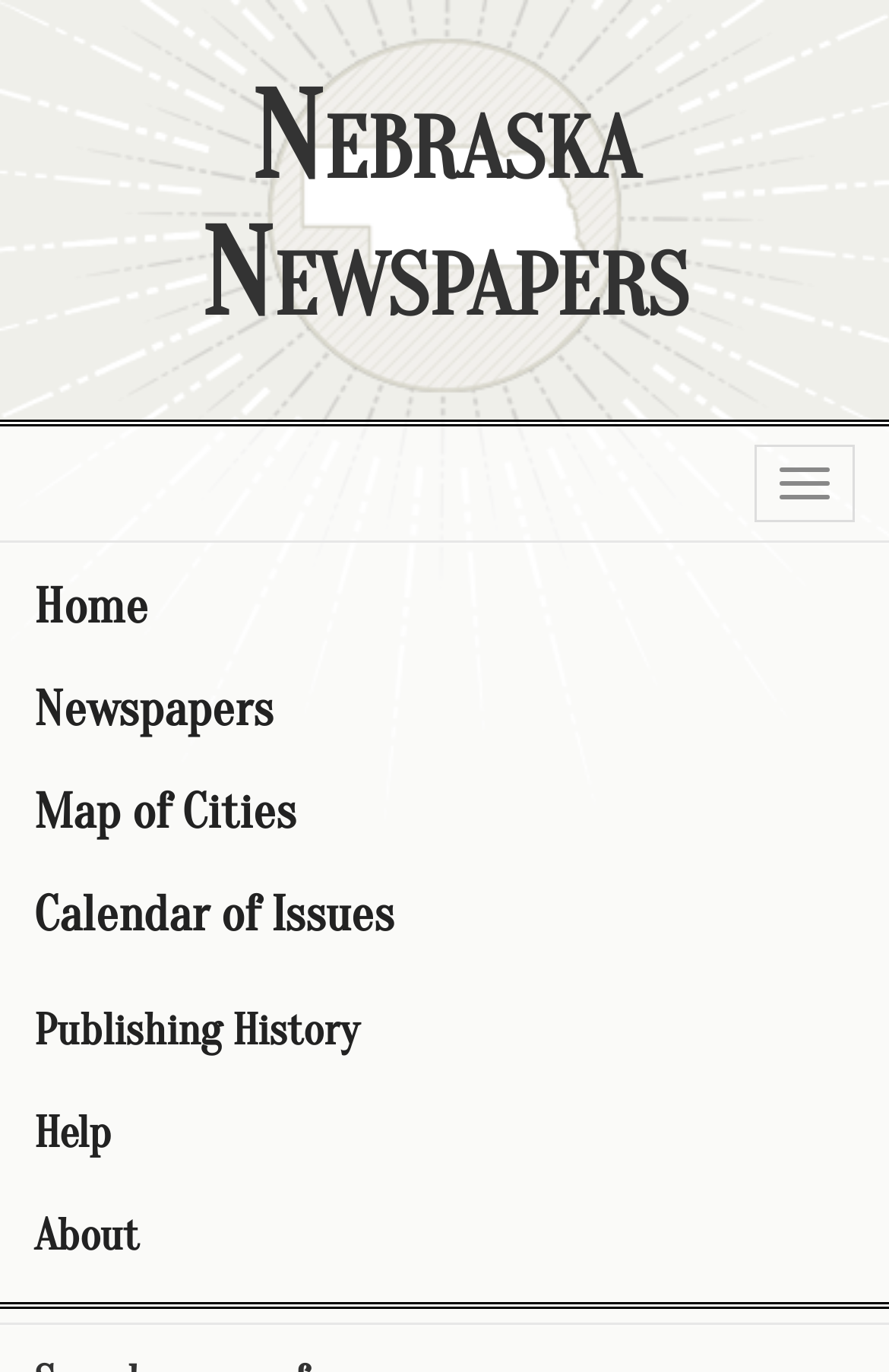What is the purpose of the button on the top right?
Please answer the question with a detailed response using the information from the screenshot.

I found the answer by looking at the button element with the text 'Toggle navigation', which is located on the top right of the page.